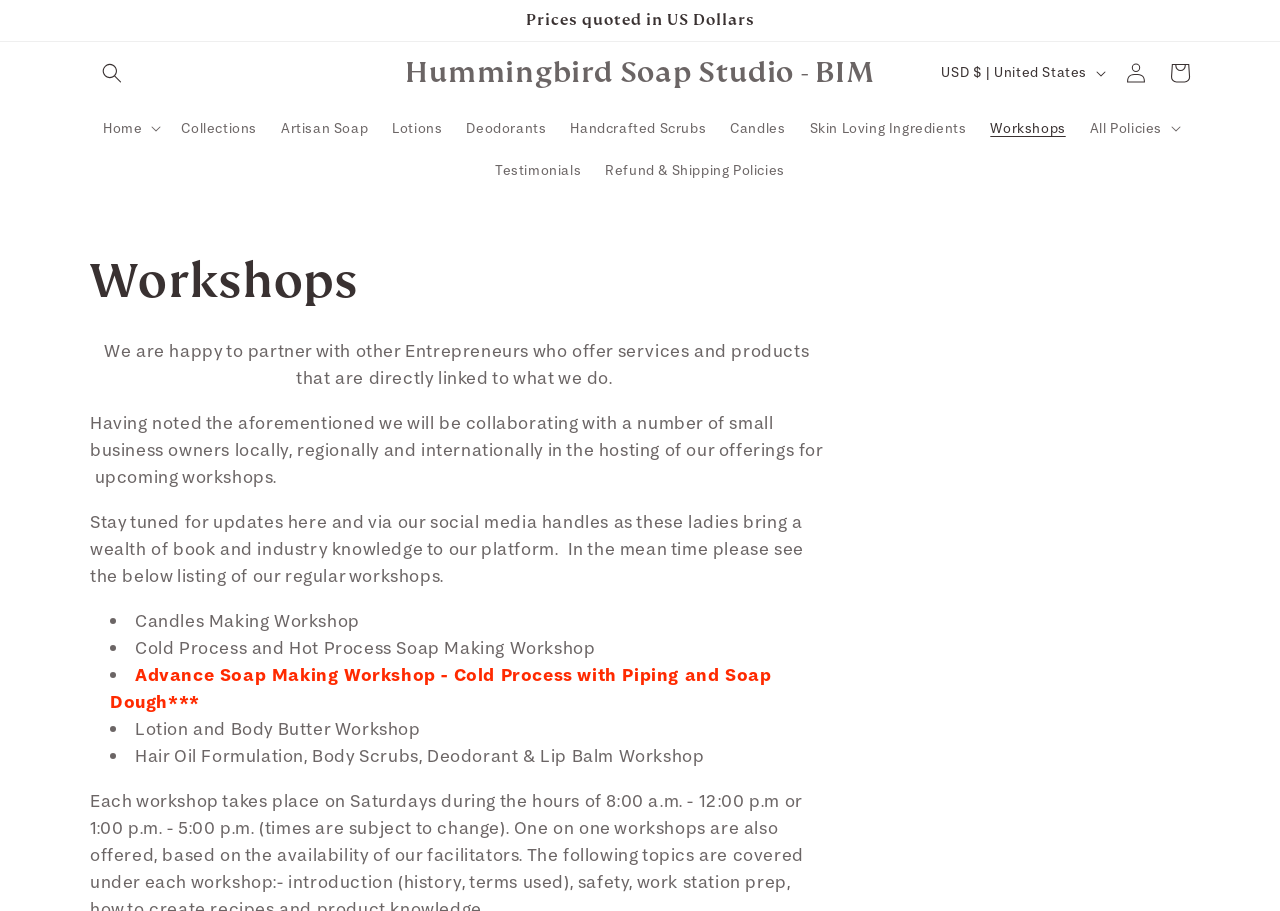Locate the bounding box coordinates of the item that should be clicked to fulfill the instruction: "View Cart".

[0.905, 0.056, 0.939, 0.104]